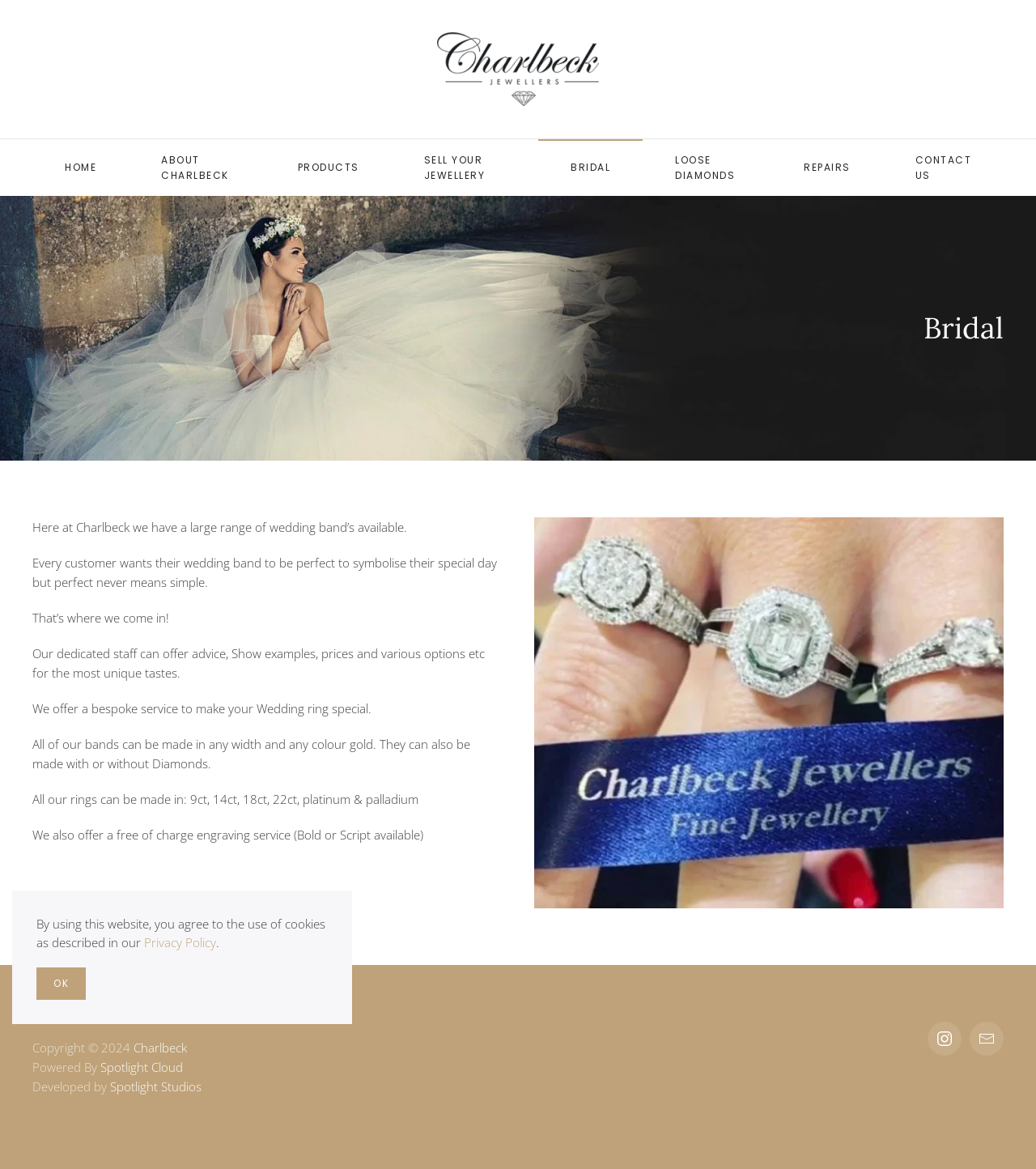Please look at the image and answer the question with a detailed explanation: What is the purpose of Charlbeck's staff?

The webpage states that Charlbeck's dedicated staff can offer advice, show examples, prices, and various options to customers, helping them find the perfect wedding band.